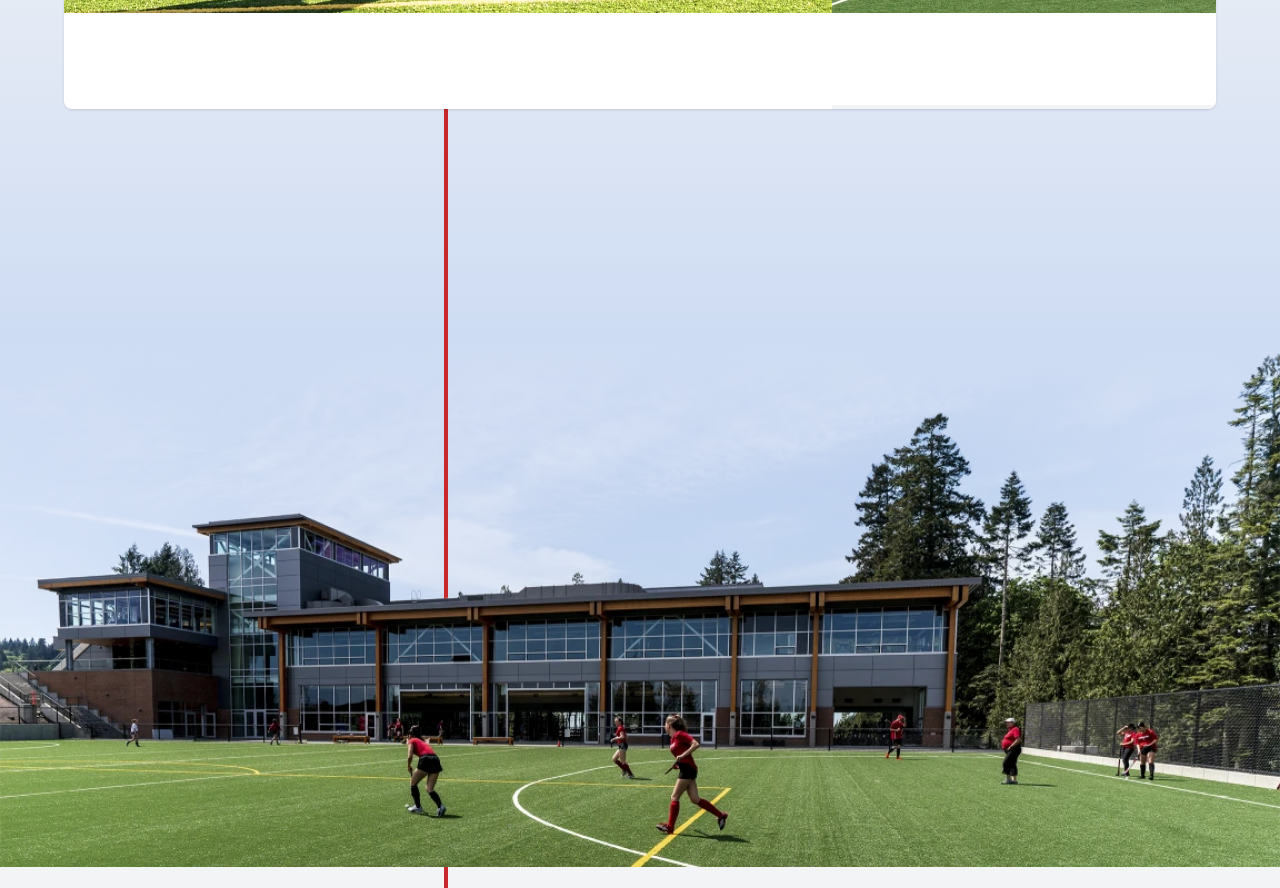What is the name of the school?
Please use the image to provide a one-word or short phrase answer.

Brentwood College School